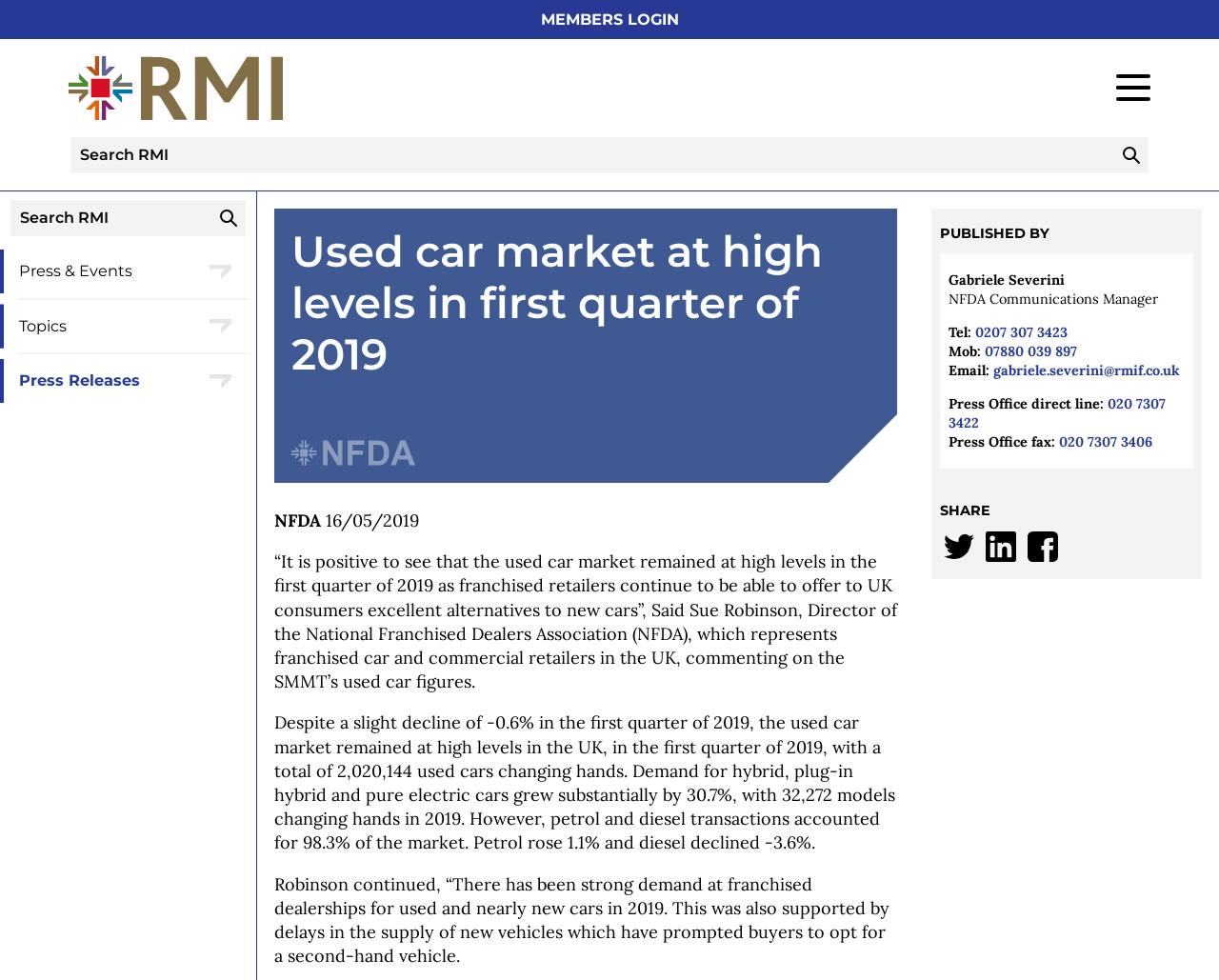Analyze and describe the webpage in a detailed narrative.

The webpage is about the Retail Motor Industry Federation, with a focus on the used car market in the first quarter of 2019. At the top, there is a navigation menu with links to "MEMBERS LOGIN", "ABOUT THE RMI", "ASSOCIATIONS", "MEMBERSHIP", "PRESS & EVENTS", "POLICY", and "CONTACT". Below the navigation menu, there is a search bar with a "Go" button.

On the left side of the page, there is a section with the title "Used car market at high levels in first quarter of 2019" and a brief summary of the article. Below this section, there is a quote from Sue Robinson, Director of the National Franchised Dealers Association (NFDA), discussing the used car market.

The main content of the page is an article about the used car market in the first quarter of 2019. The article is divided into several paragraphs, with headings and subheadings. The article discusses the market trends, including the growth of hybrid, plug-in hybrid, and pure electric cars, and the decline of petrol and diesel transactions.

At the bottom of the page, there is a section with the title "PUBLISHED BY" and the contact information of Gabriele Severini, NFDA Communications Manager. There is also a "SHARE" section with links to share the article on Twitter, LinkedIn, and Facebook.

Throughout the page, there are several images, including the Retail Motor Industry Federation logo, a image with the text "Supporting the Motor Industry since 1913", and social media logos.